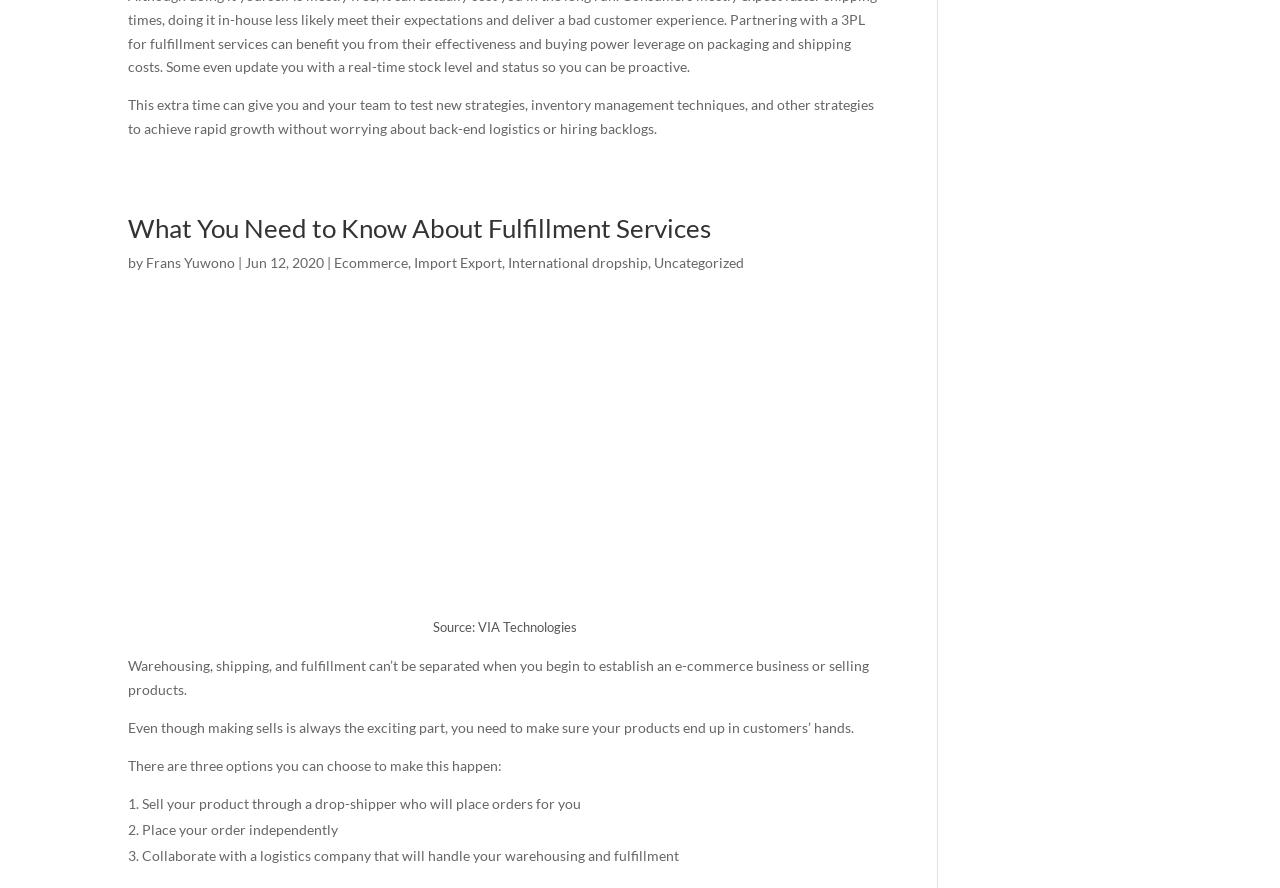Extract the bounding box coordinates for the UI element described by the text: "Ecommerce". The coordinates should be in the form of [left, top, right, bottom] with values between 0 and 1.

[0.261, 0.286, 0.319, 0.305]